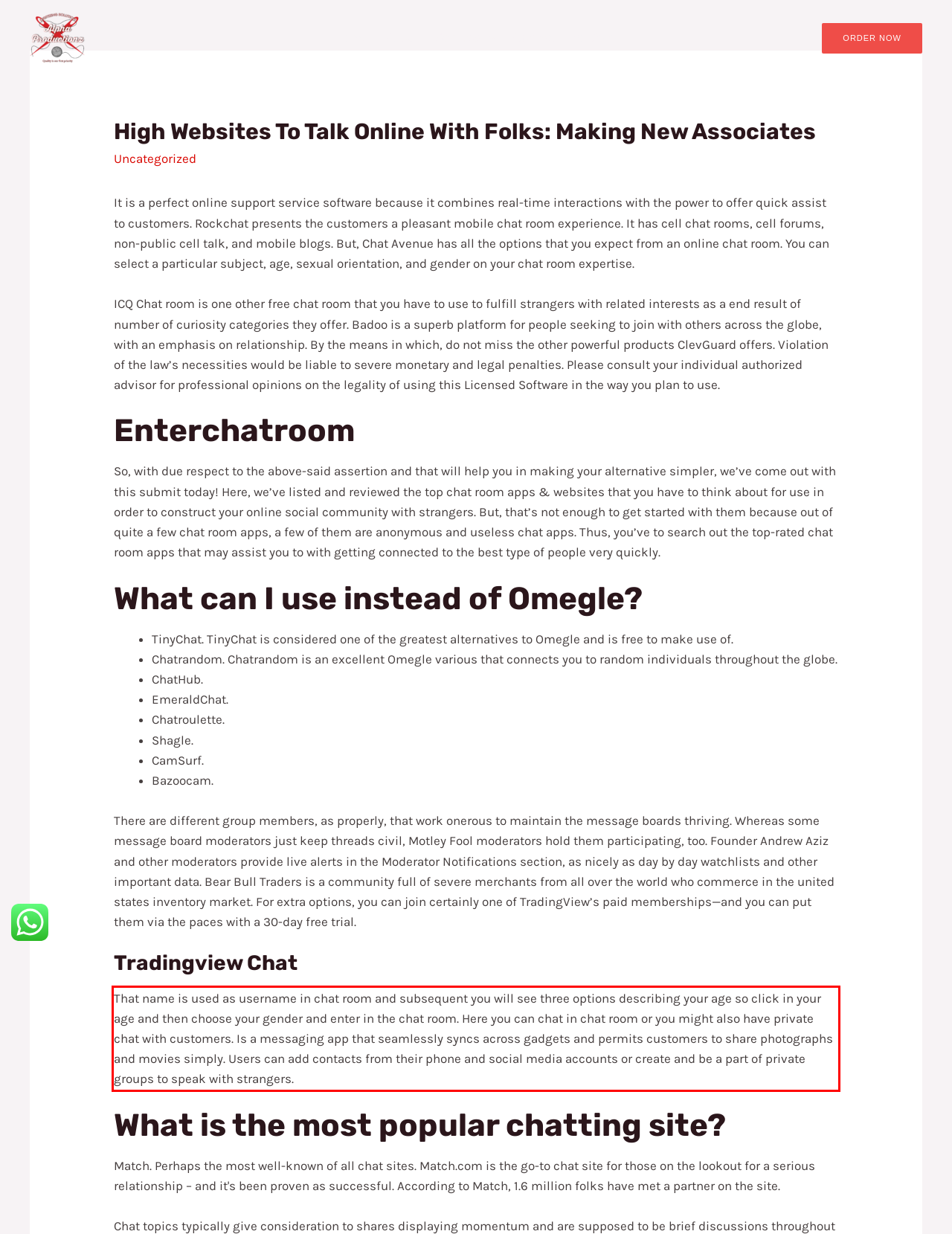Please extract the text content from the UI element enclosed by the red rectangle in the screenshot.

That name is used as username in chat room and subsequent you will see three options describing your age so click in your age and then choose your gender and enter in the chat room. Here you can chat in chat room or you might also have private chat with customers. Is a messaging app that seamlessly syncs across gadgets and permits customers to share photographs and movies simply. Users can add contacts from their phone and social media accounts or create and be a part of private groups to speak with strangers.